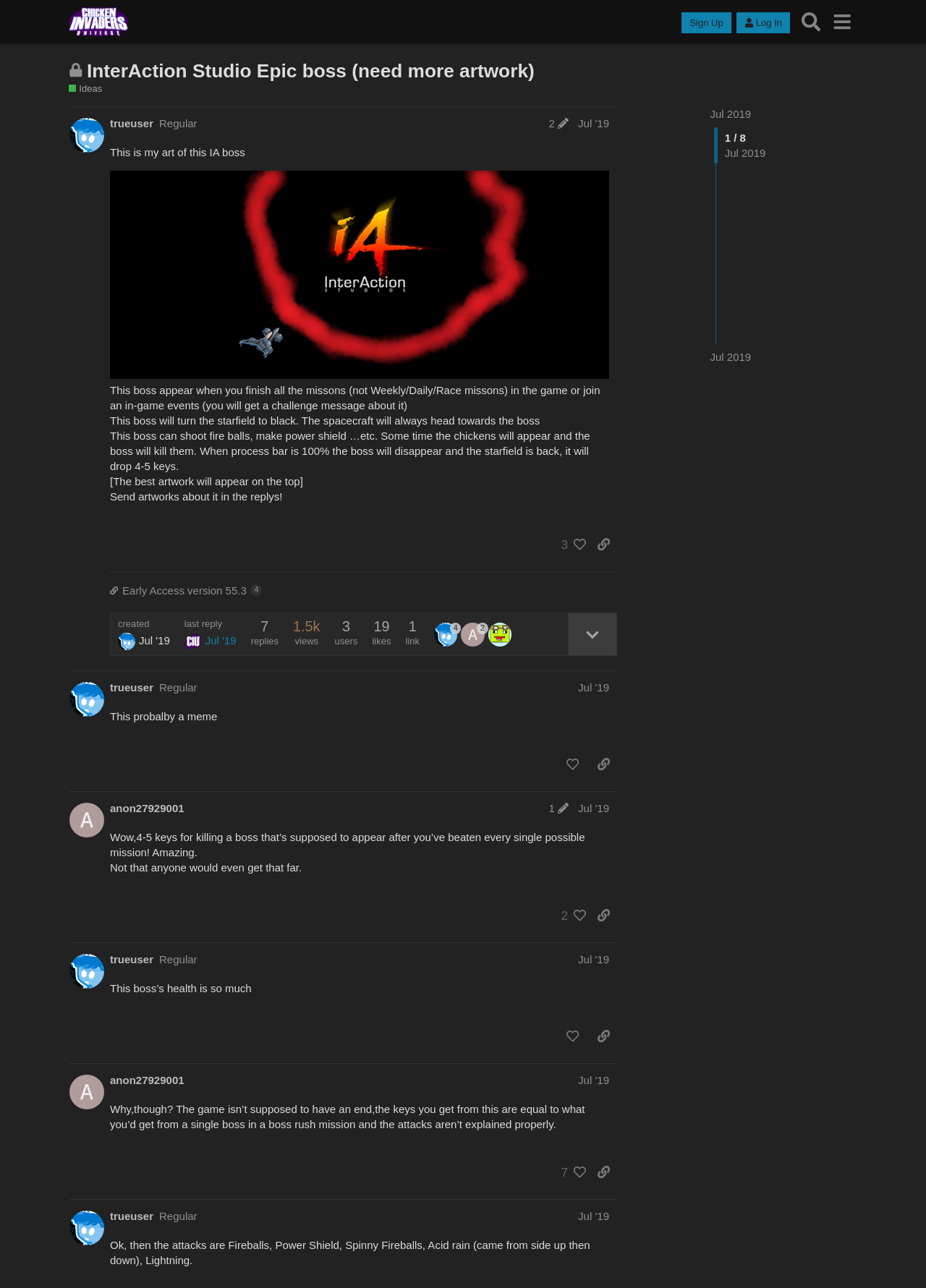Could you highlight the region that needs to be clicked to execute the instruction: "Search"?

[0.859, 0.005, 0.892, 0.029]